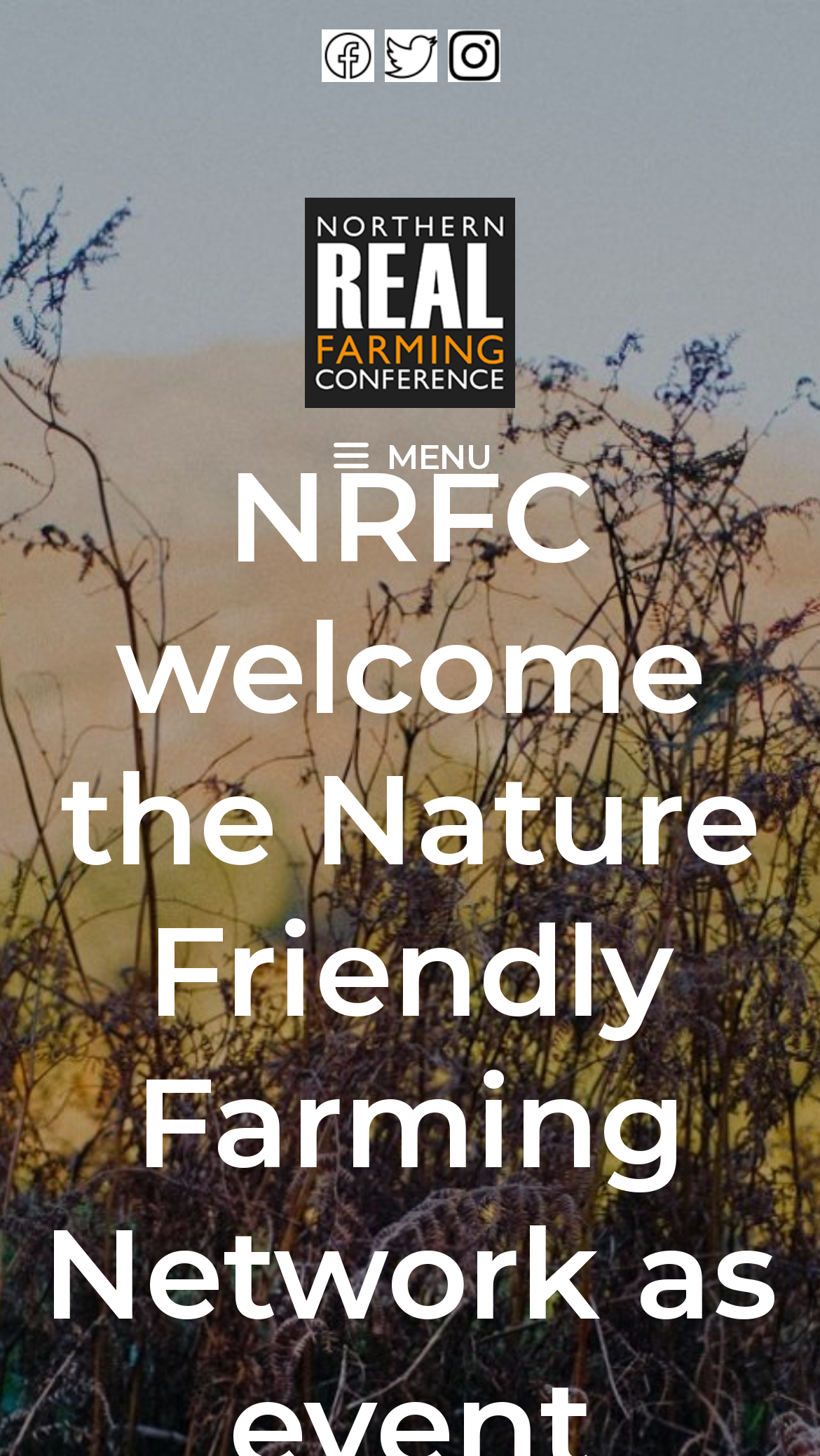Carefully observe the image and respond to the question with a detailed answer:
What is the width of the complementary section?

The complementary section has a bounding box with x1 and x2 values of 0.0 and 1.0, respectively, indicating that it spans the full width of the webpage.